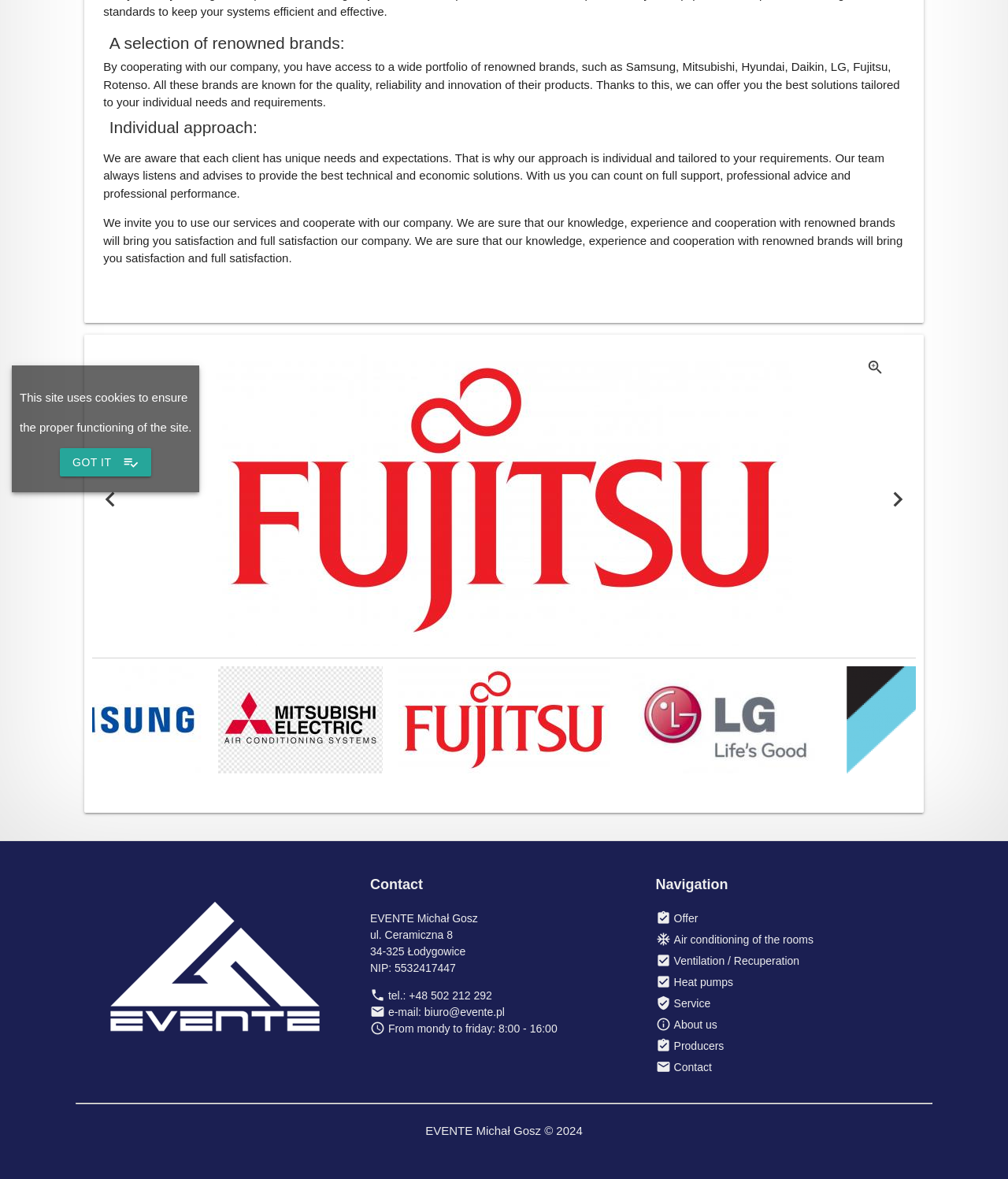Using the provided element description: "check_boxVentilation / Recuperation", identify the bounding box coordinates. The coordinates should be four floats between 0 and 1 in the order [left, top, right, bottom].

[0.668, 0.81, 0.793, 0.821]